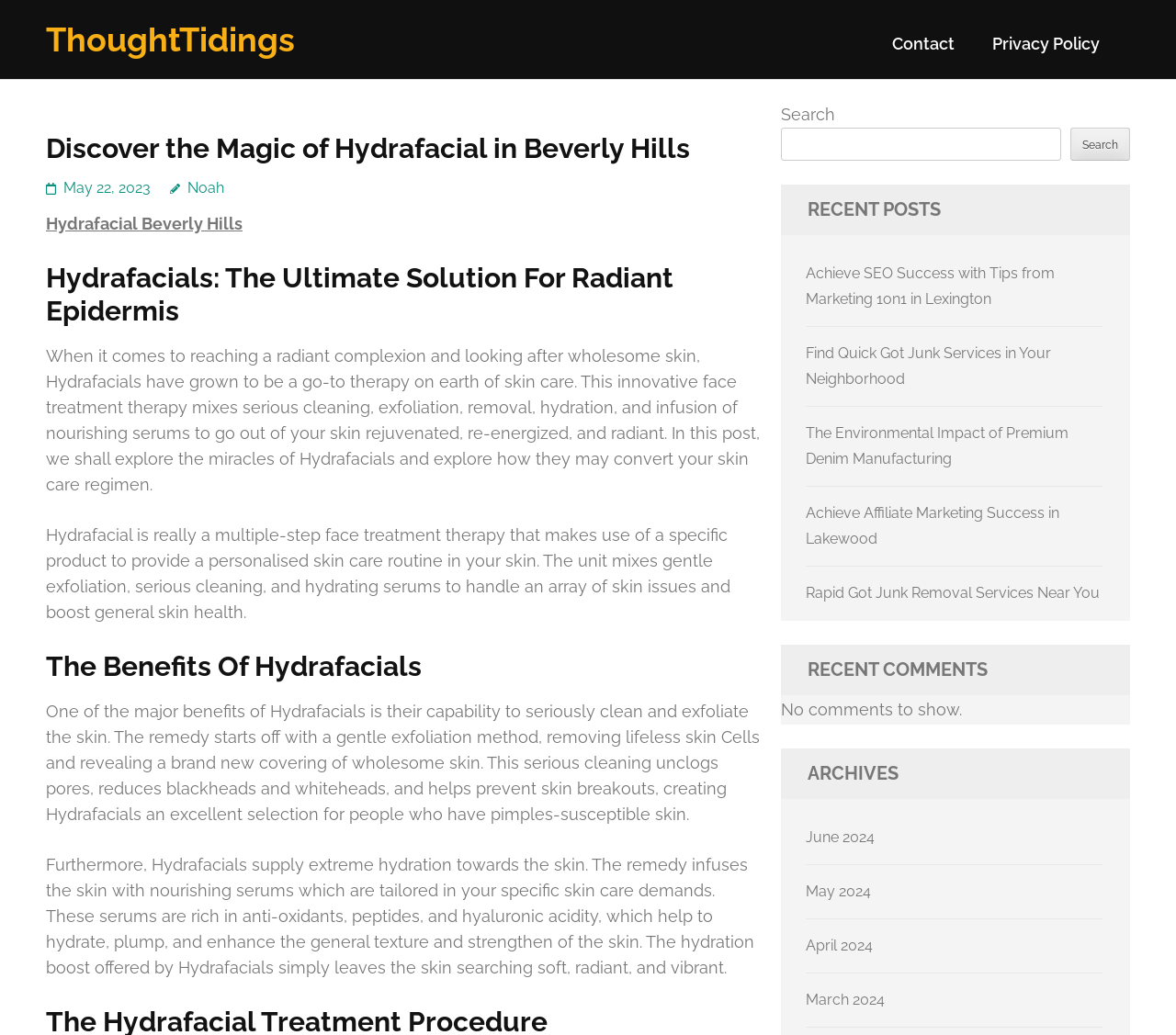Please specify the bounding box coordinates in the format (top-left x, top-left y, bottom-right x, bottom-right y), with all values as floating point numbers between 0 and 1. Identify the bounding box of the UI element described by: What We Do

None